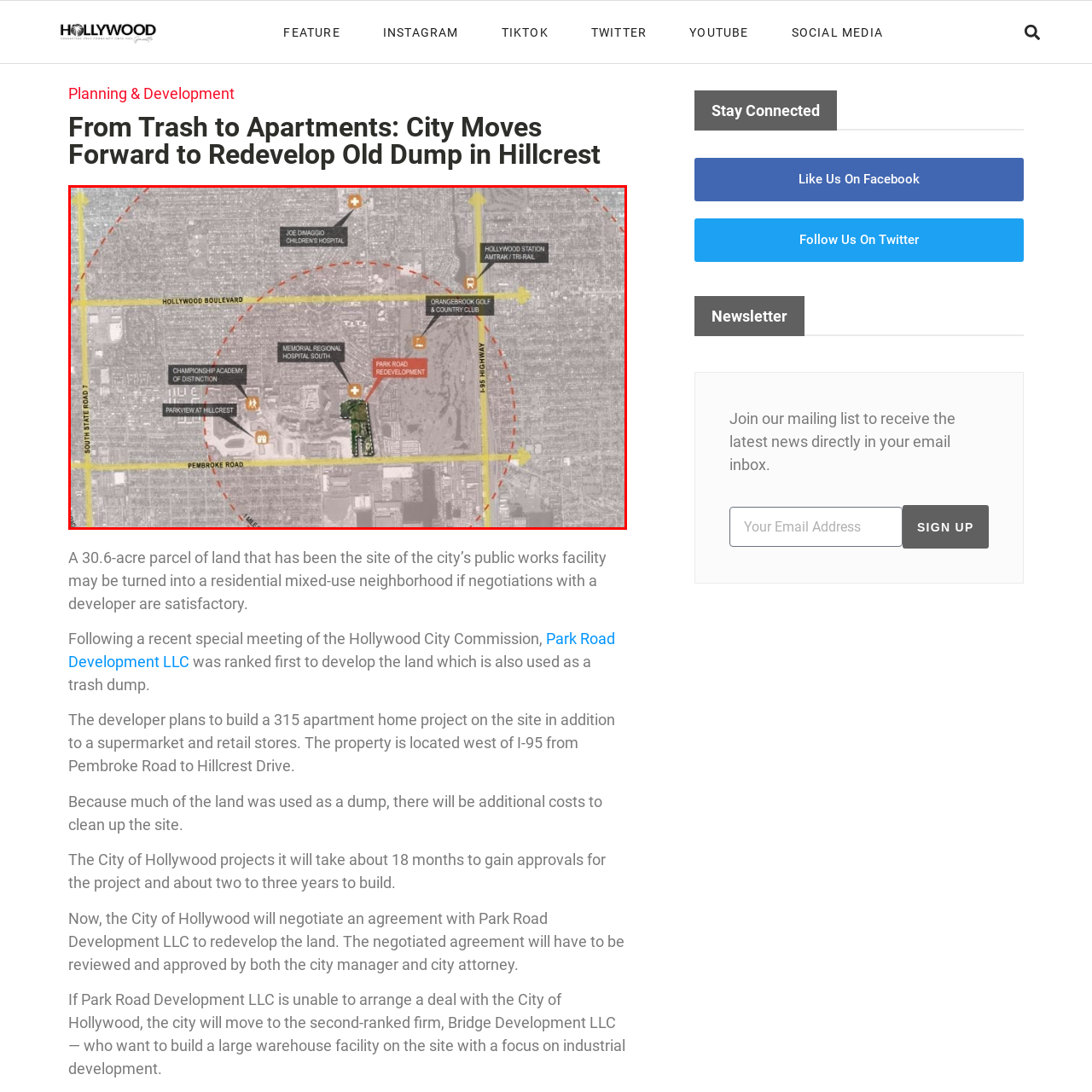Look at the image marked by the red box and respond with a single word or phrase: What is the size of the redevelopment parcel?

30.6 acres